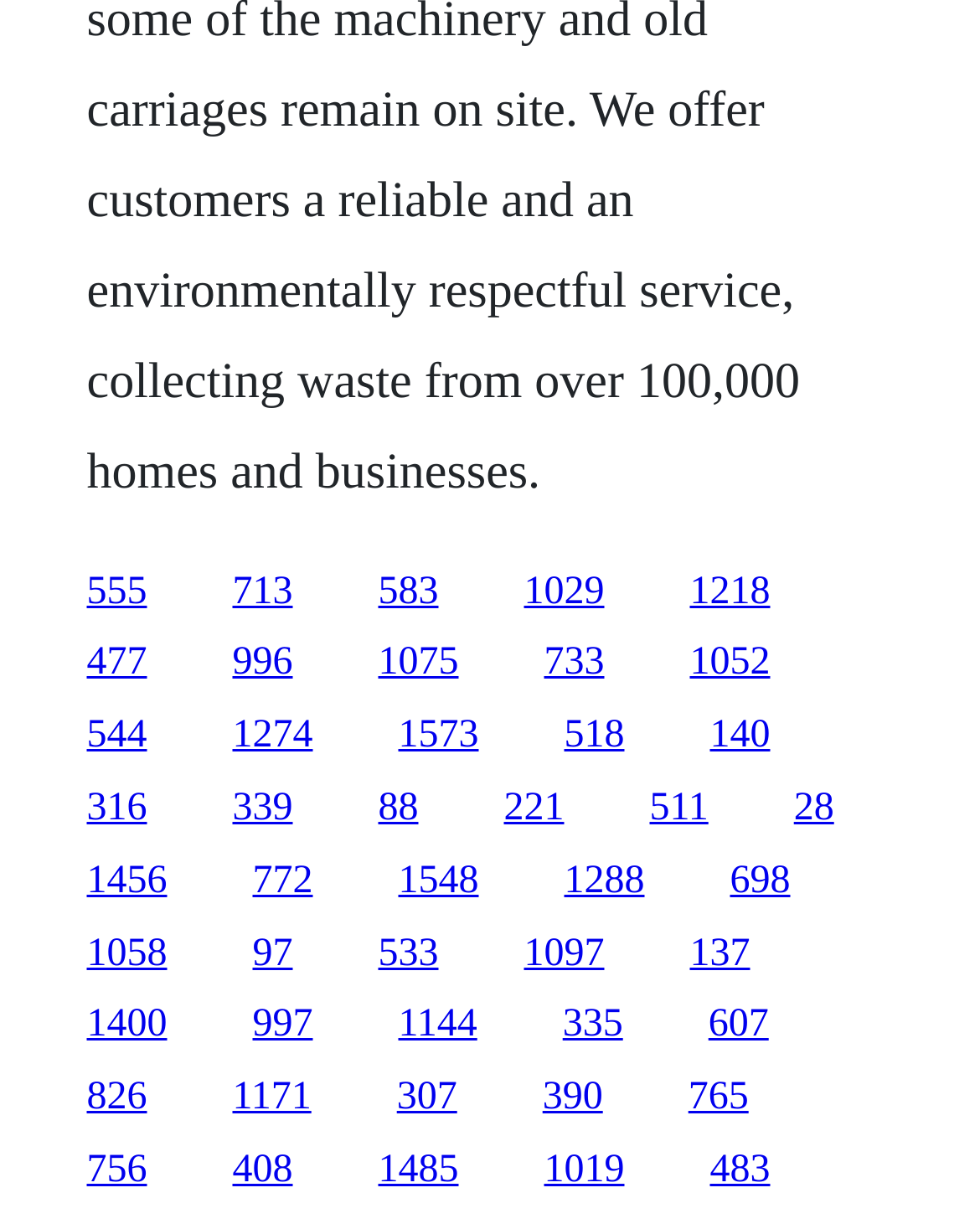What is the horizontal position of the link '1052'?
Based on the visual information, provide a detailed and comprehensive answer.

By comparing the x1 and x2 coordinates of the link '1052' and '733', I determined that the link '1052' is to the right of the link '733' horizontally.